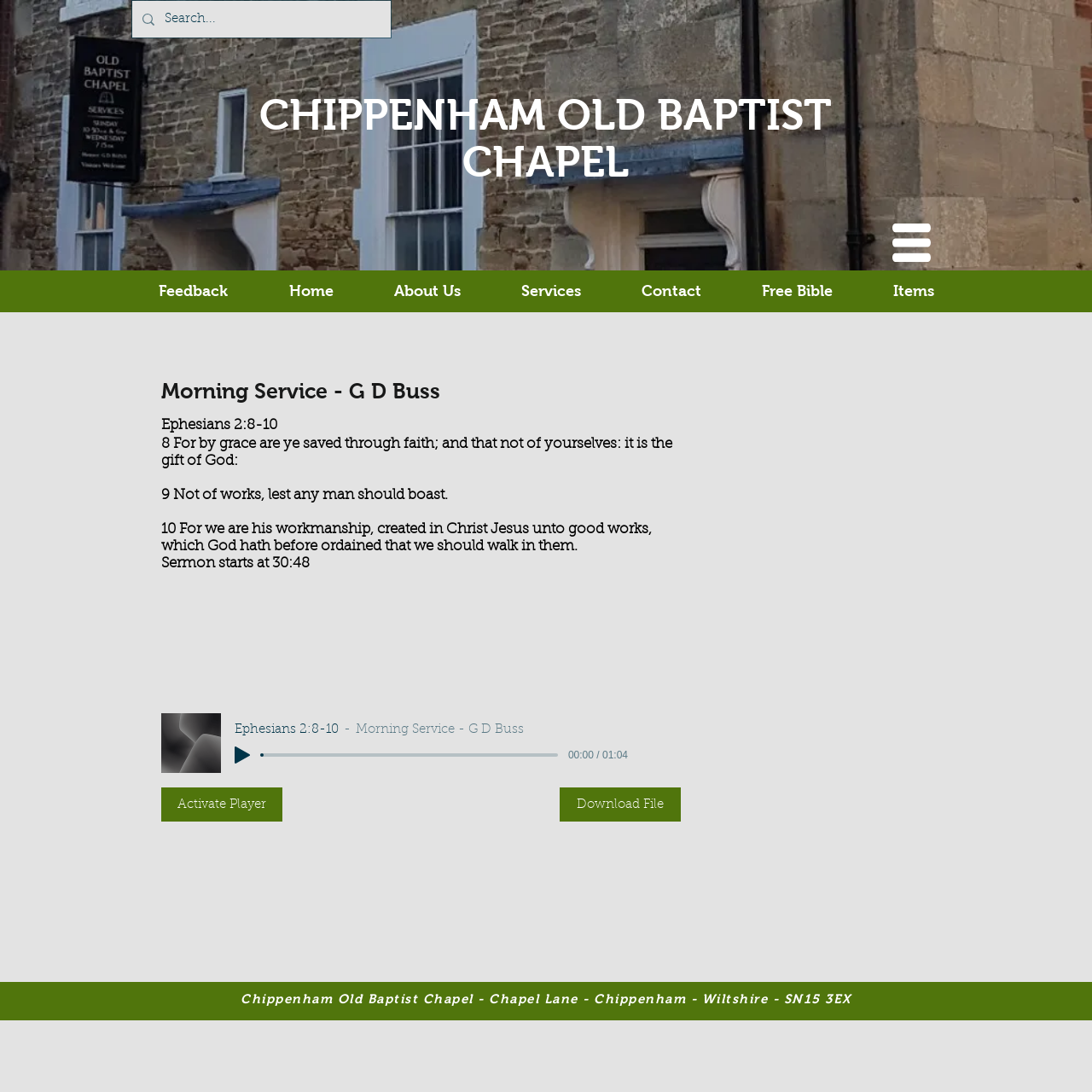Is there a search function on the webpage?
Respond with a short answer, either a single word or a phrase, based on the image.

Yes